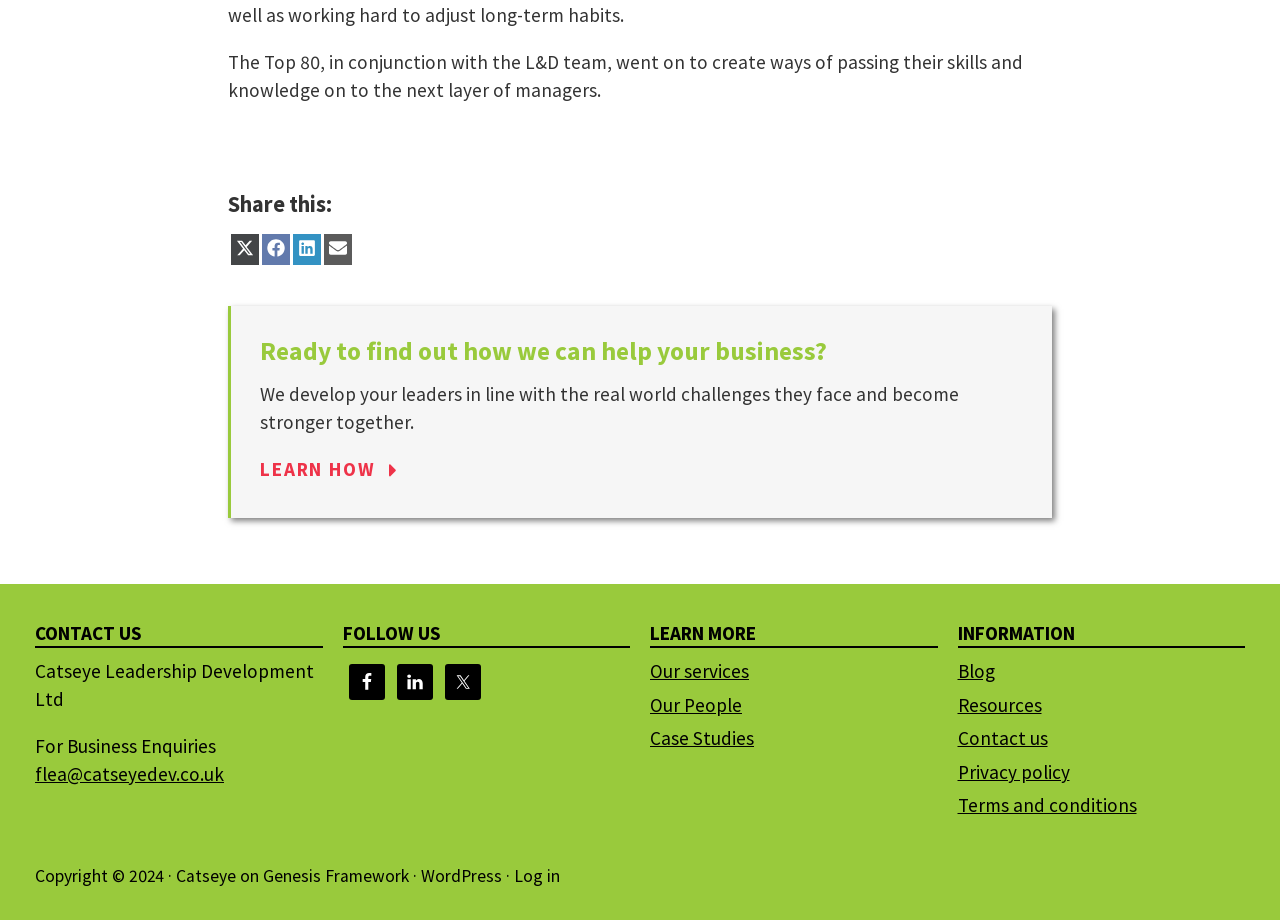Please provide a short answer using a single word or phrase for the question:
What is the company name?

Catseye Leadership Development Ltd